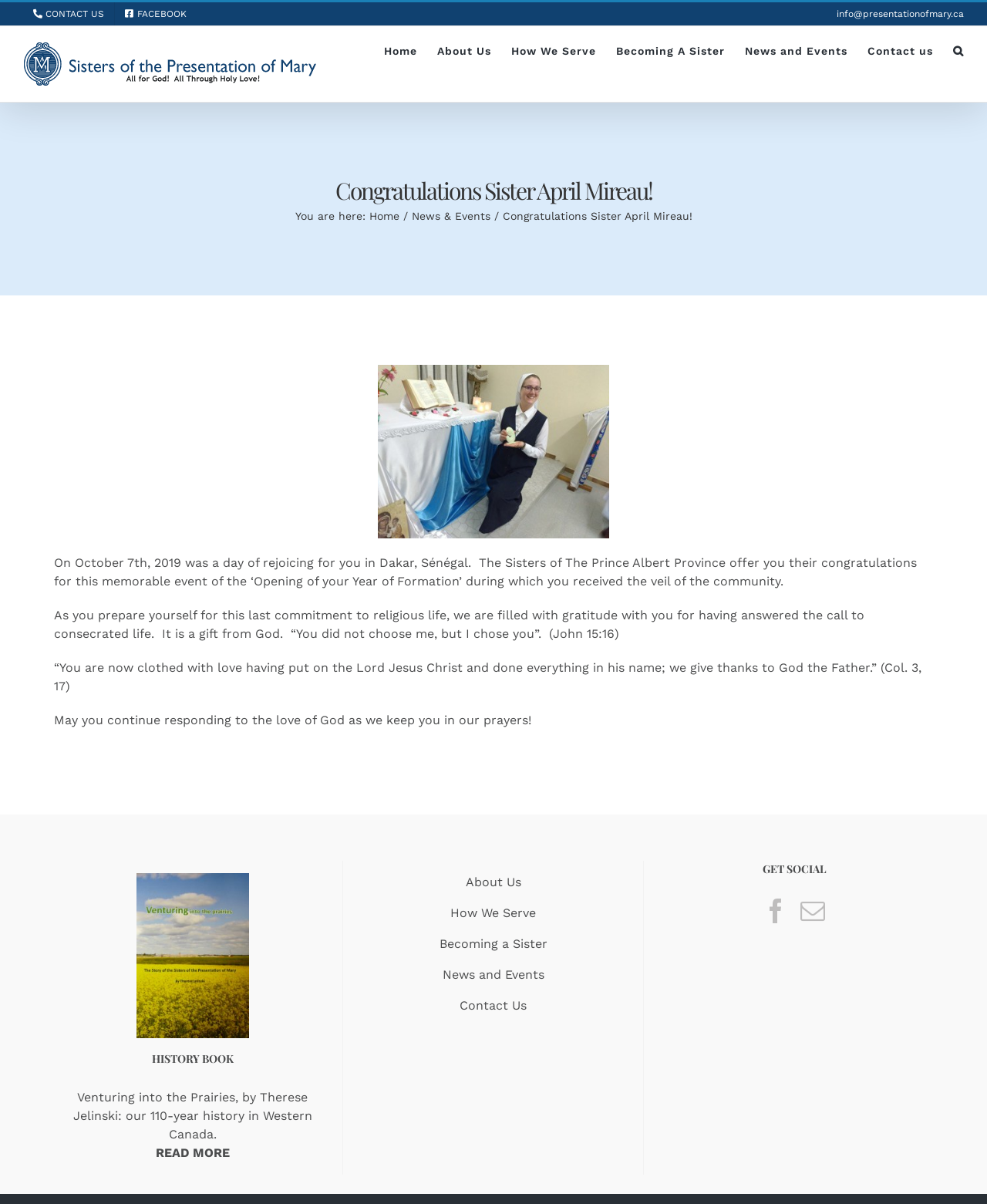Identify the bounding box coordinates of the region that needs to be clicked to carry out this instruction: "Click the 'Go to Top' link". Provide these coordinates as four float numbers ranging from 0 to 1, i.e., [left, top, right, bottom].

[0.904, 0.798, 0.941, 0.82]